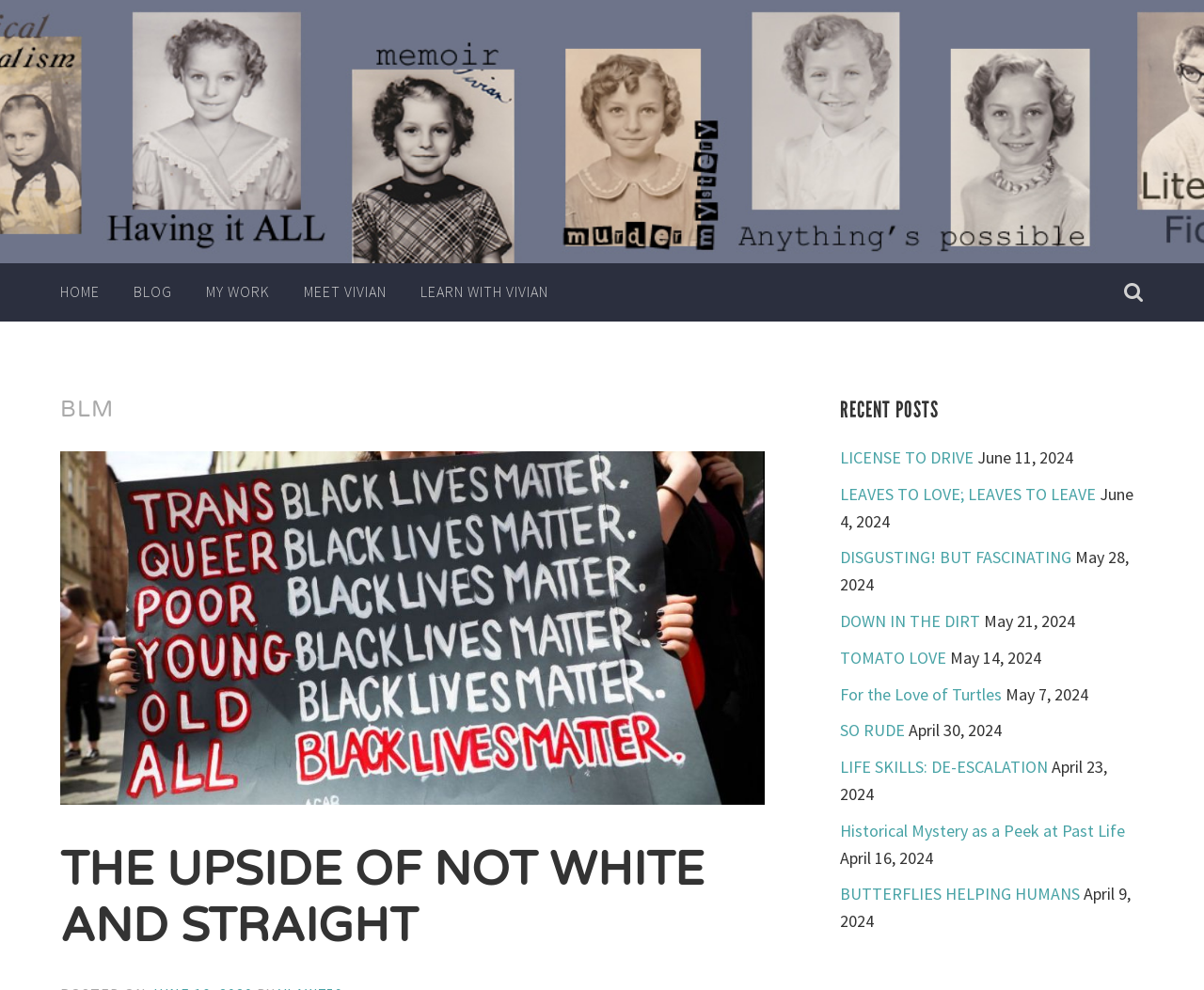How many recent posts are listed?
Provide a detailed and well-explained answer to the question.

The question asks for the number of recent posts listed, which can be found by counting the link elements under the 'RECENT POSTS' heading. There are 10 link elements, each representing a recent post, with corresponding dates listed as static text elements.